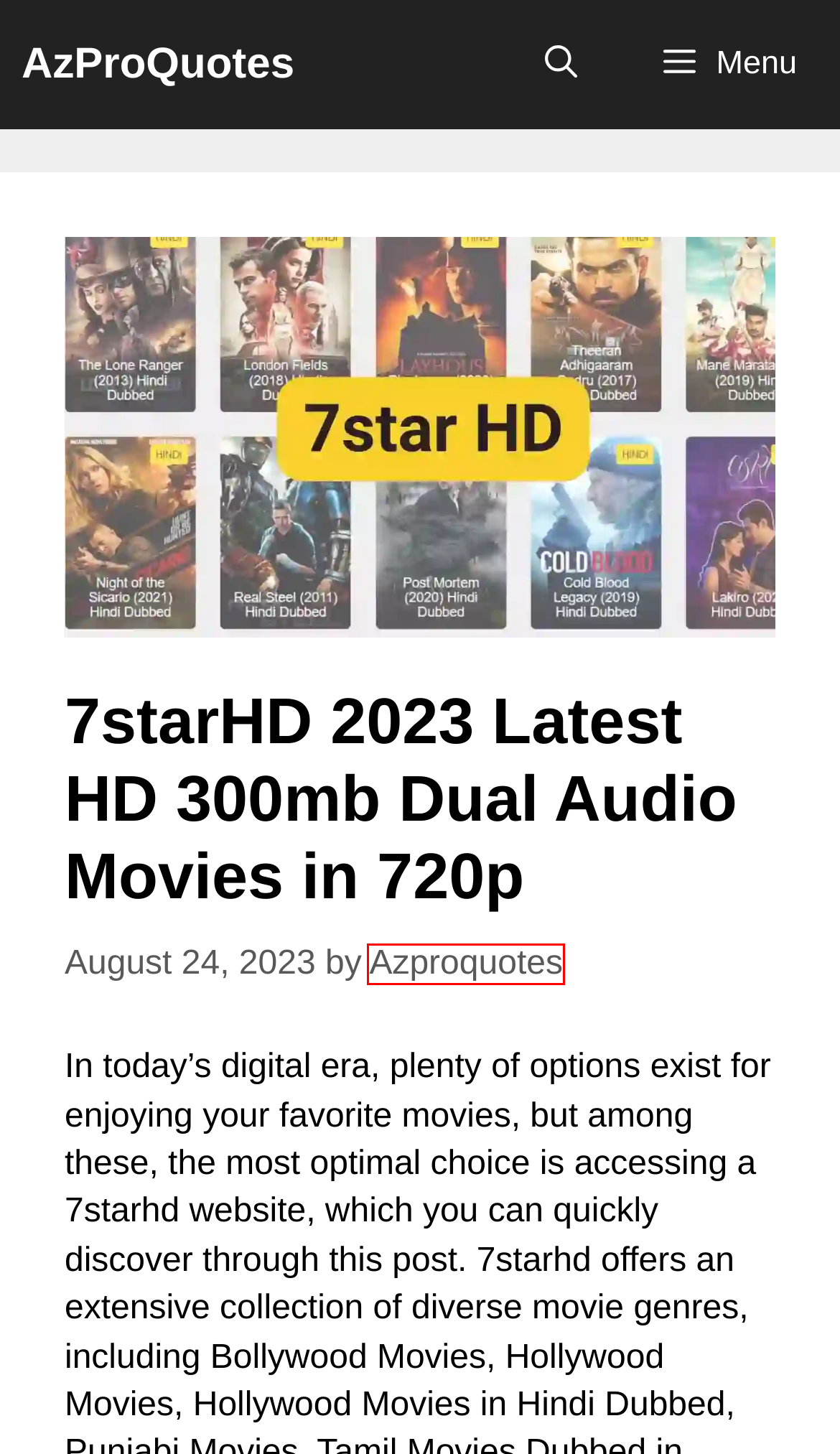You have a screenshot of a webpage with a red bounding box around a UI element. Determine which webpage description best matches the new webpage that results from clicking the element in the bounding box. Here are the candidates:
A. Love Quotes Archives » AzProQuotes
B. Inspirational Quotes Archives » AzProQuotes
C. Azproquotes, Author At AzProQuotes
D. Kuttymovies Tamil HD Movies 2023 In 1080p, 720p, And 360p » AzProQuotes
E. Moviesda 2023 Tamil Movies Download 720p Hd Hindi Dubbed » AzProQuotes
F. God Quotes Archives » AzProQuotes
G. Quotes By Famous People Archives » AzProQuotes
H. AzProQuotes » Motivational And Inspirational Quotes For Better Life

C